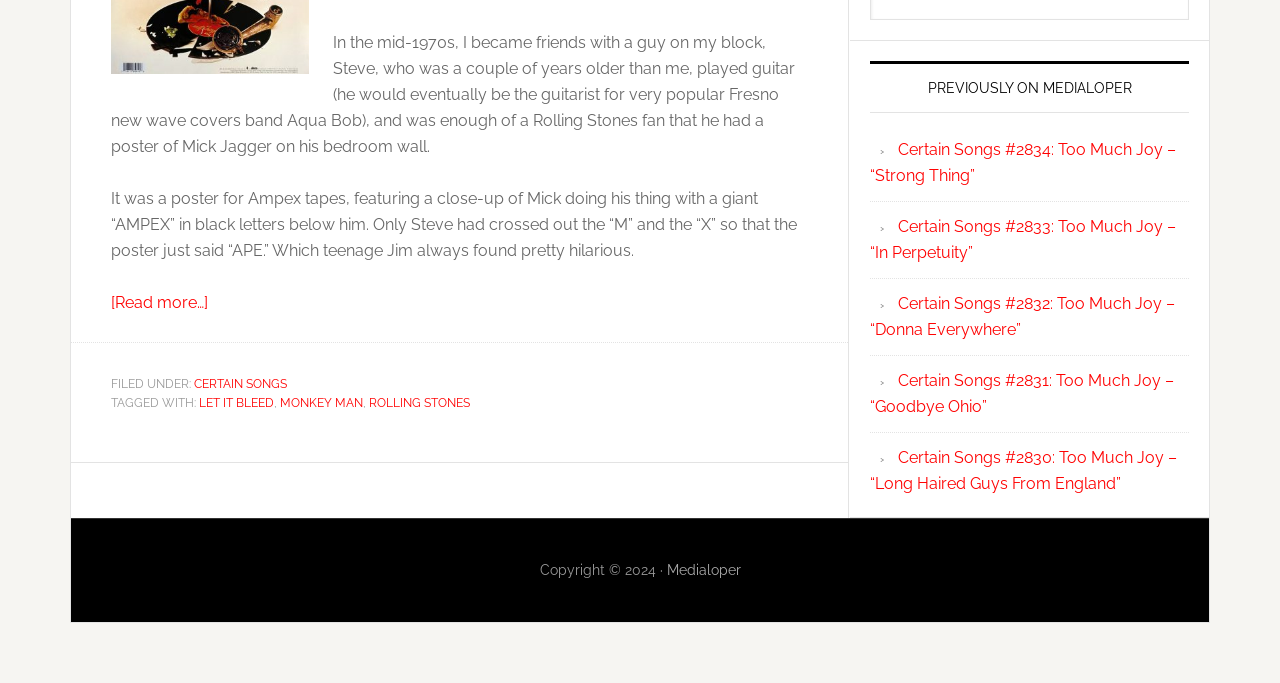Based on the description "Medialoper", find the bounding box of the specified UI element.

[0.521, 0.823, 0.579, 0.847]